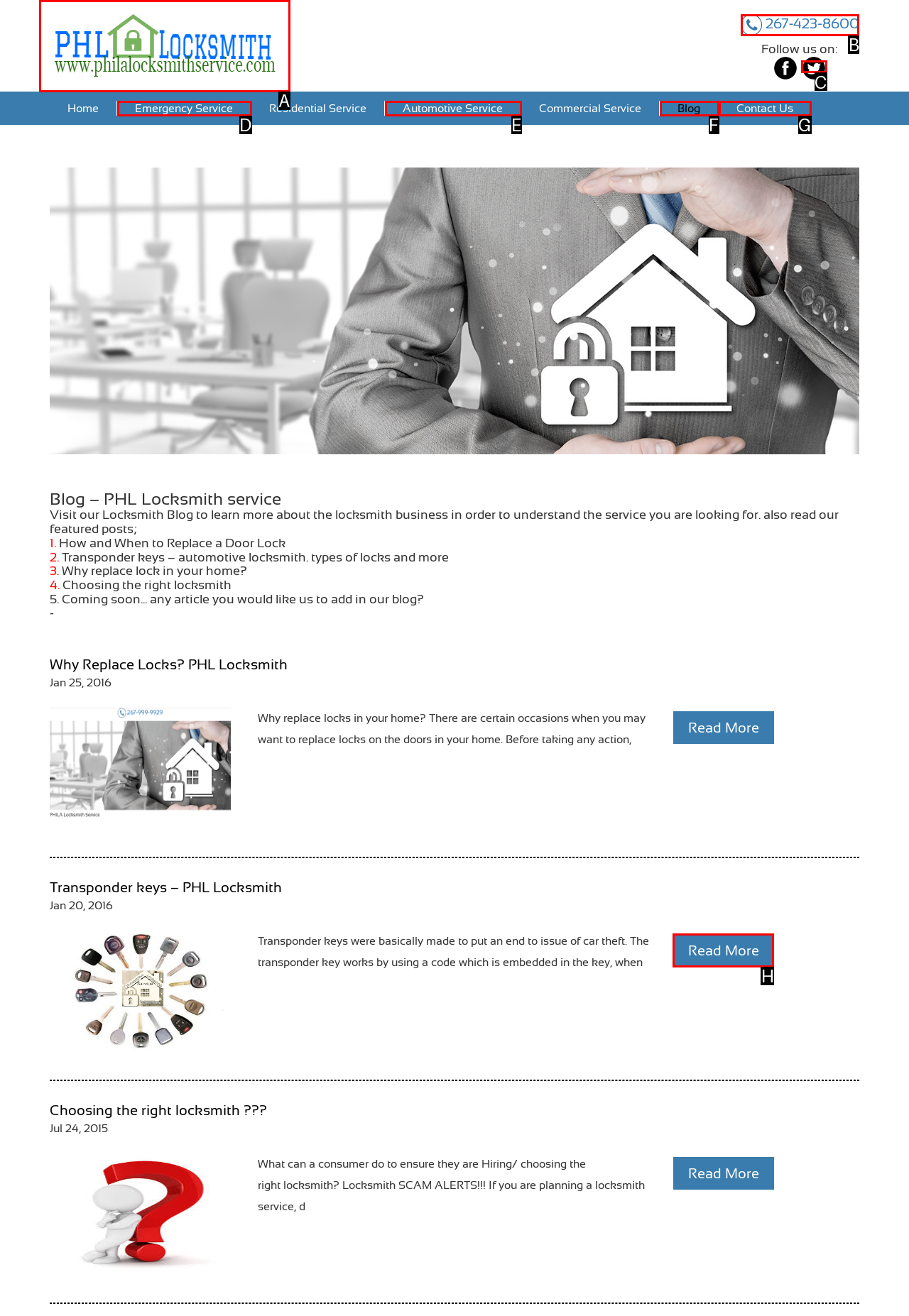Identify the correct option to click in order to accomplish the task: Click on Support Provide your answer with the letter of the selected choice.

None